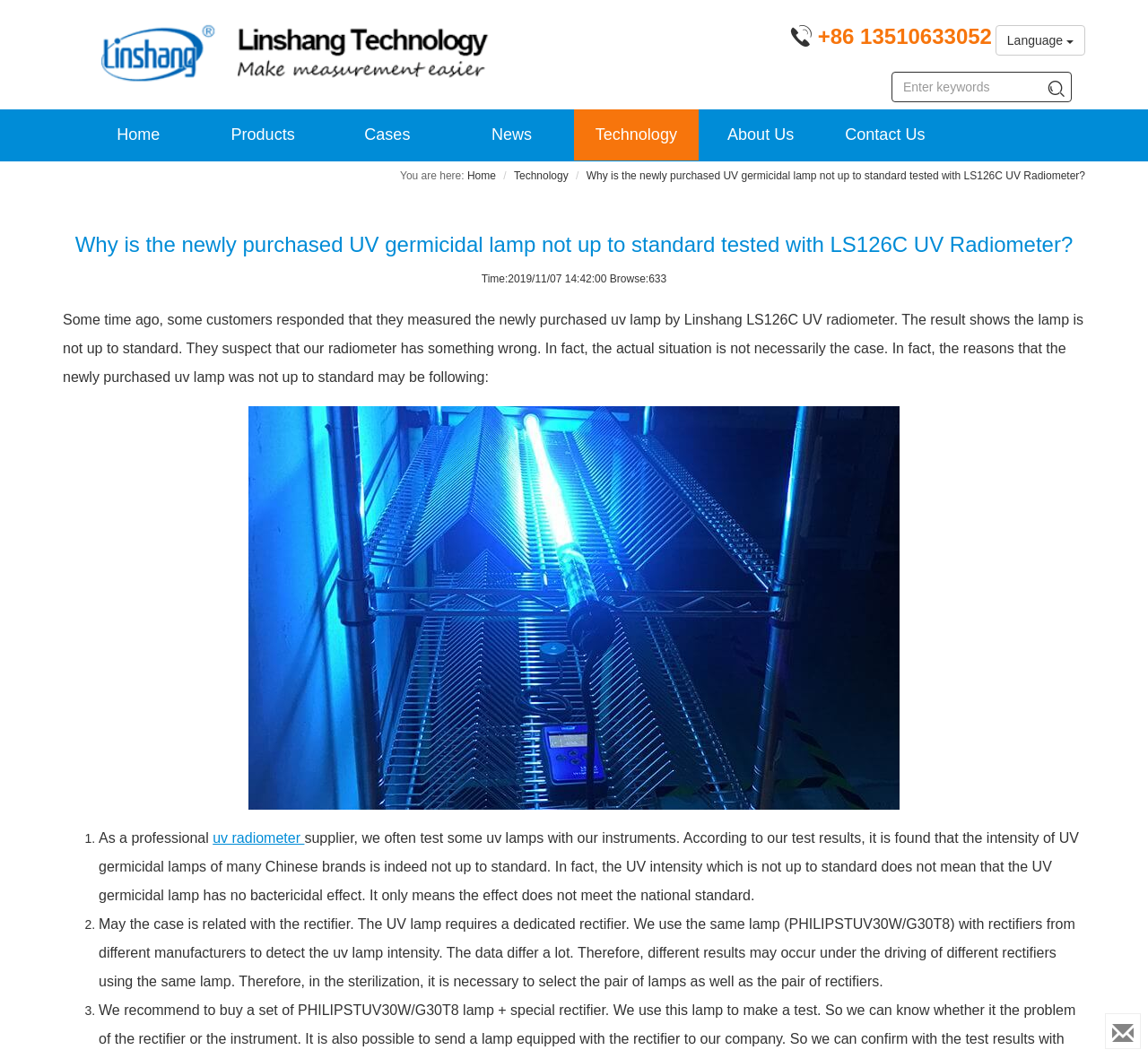Bounding box coordinates are specified in the format (top-left x, top-left y, bottom-right x, bottom-right y). All values are floating point numbers bounded between 0 and 1. Please provide the bounding box coordinate of the region this sentence describes: title="uv radiometer test uv lamps"

[0.055, 0.387, 0.945, 0.771]